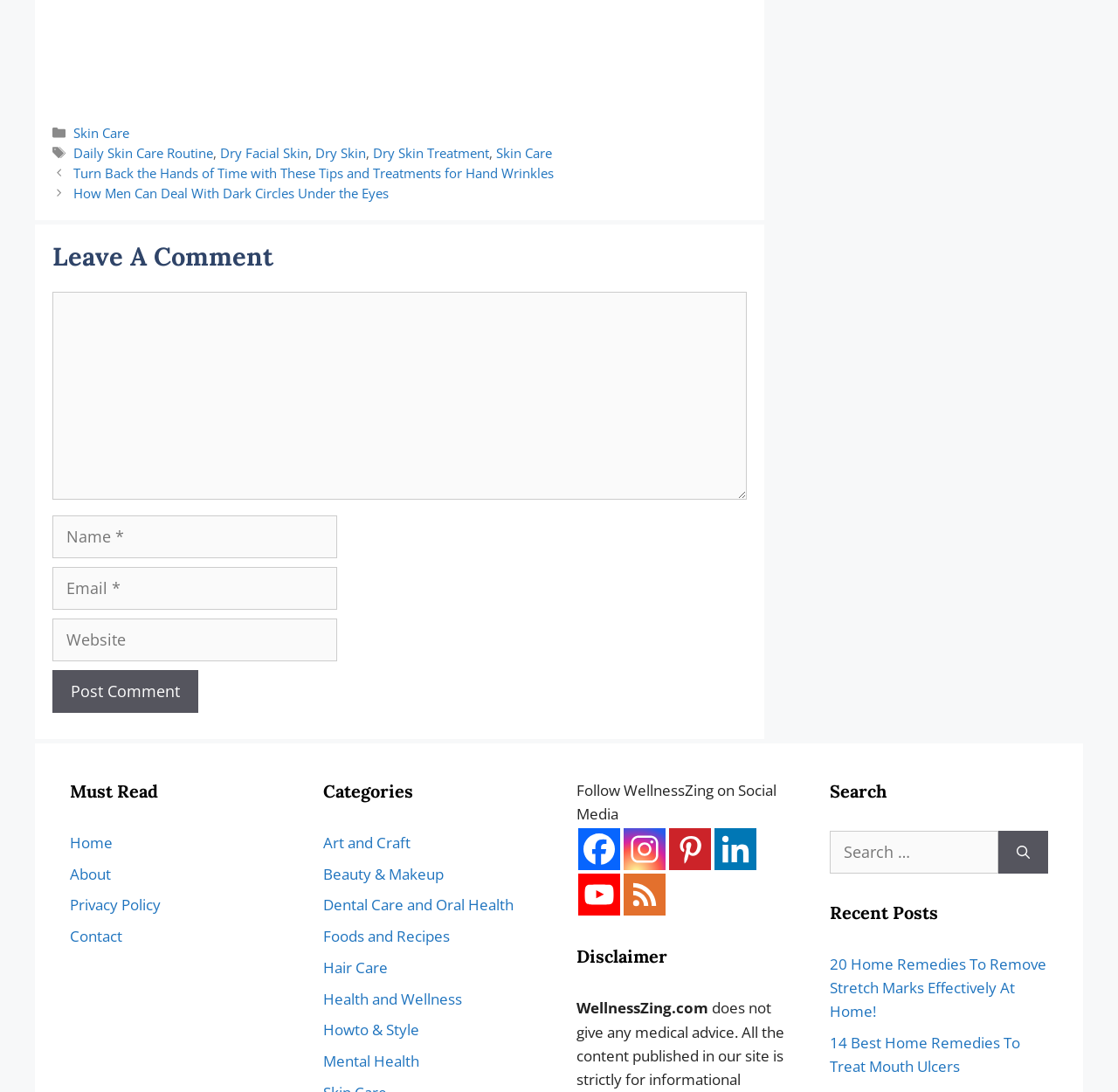What is the purpose of the 'Name' and 'Email' input fields?
Could you answer the question in a detailed manner, providing as much information as possible?

The 'Name' and 'Email' input fields are required fields in the comment section, suggesting that they are used to provide contact information for users who want to leave a comment on the website.